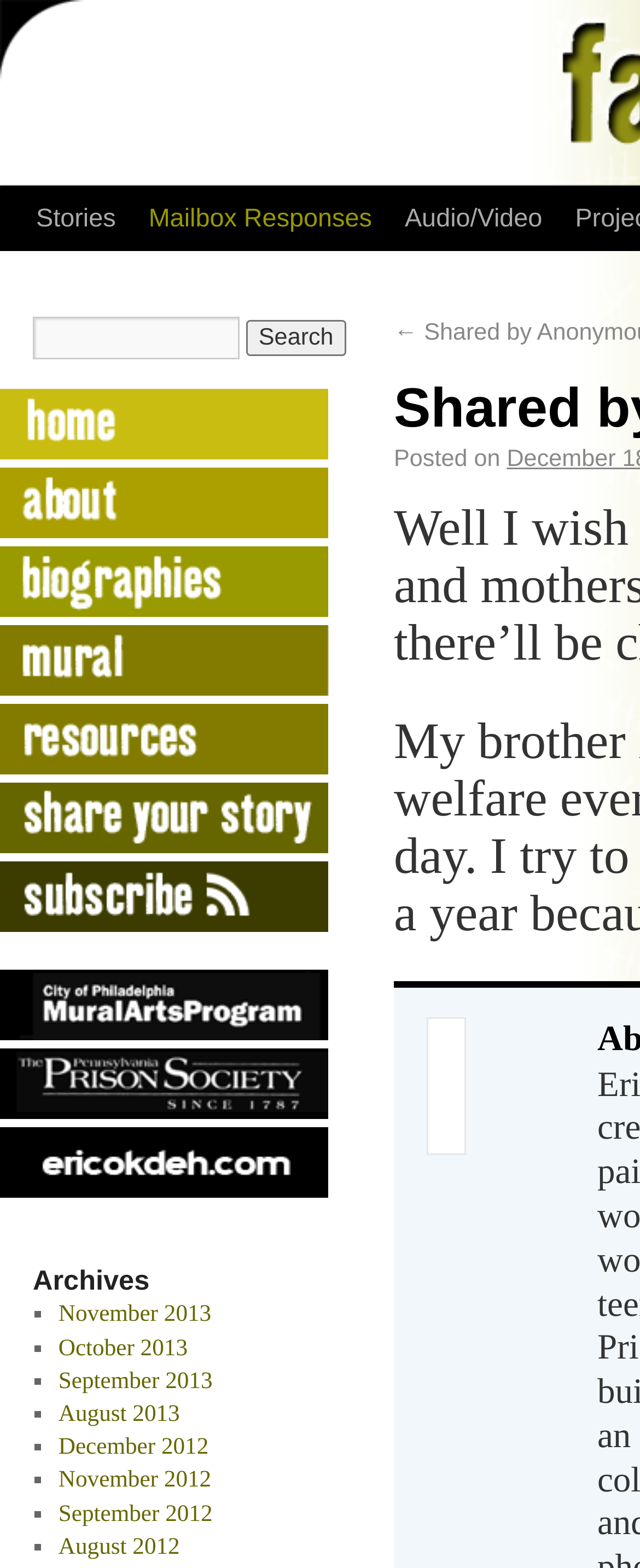Can you provide the bounding box coordinates for the element that should be clicked to implement the instruction: "Check the November 2013 archives"?

[0.091, 0.83, 0.33, 0.847]